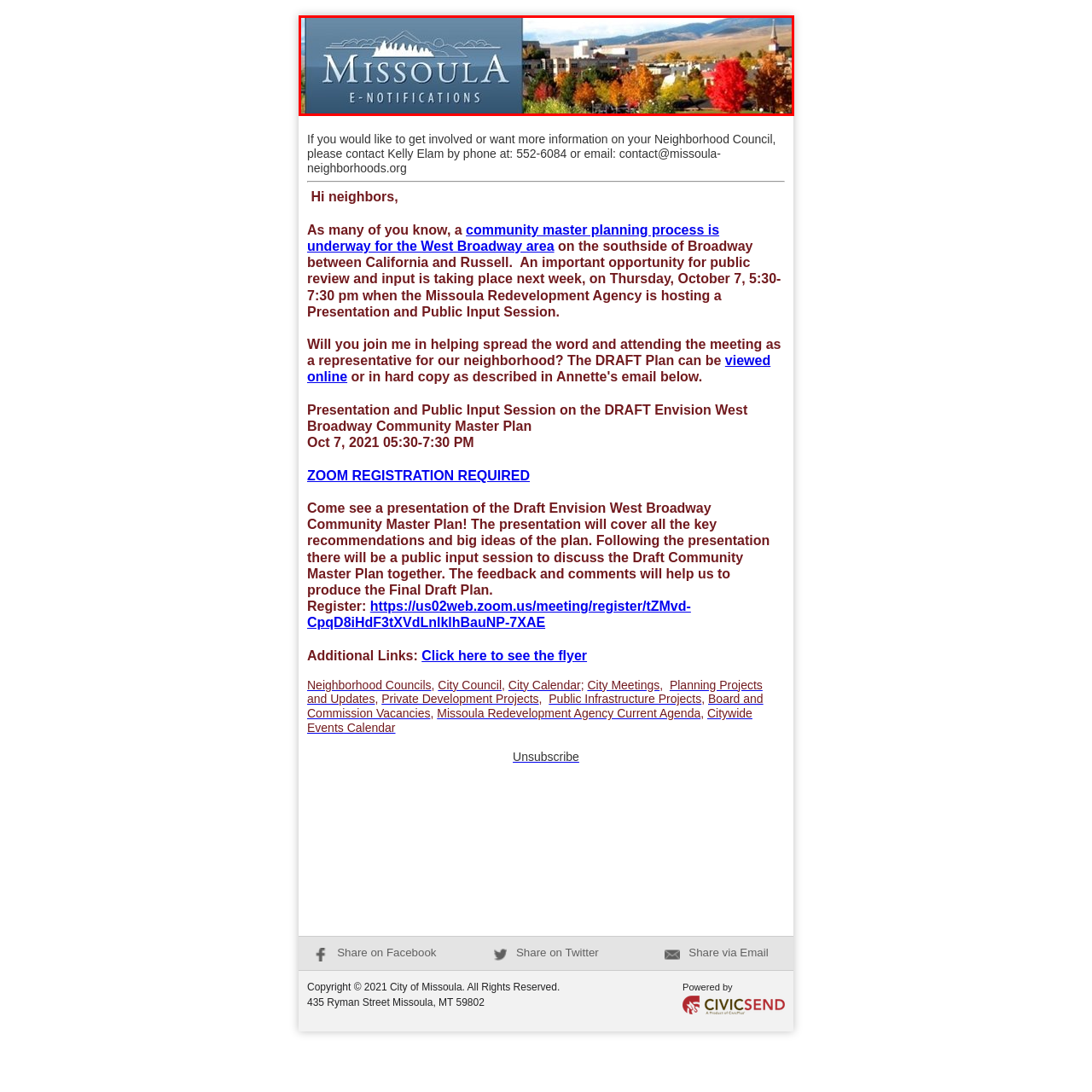Observe the image within the red boundary, What season is depicted in the background? Respond with a one-word or short phrase answer.

Autumn